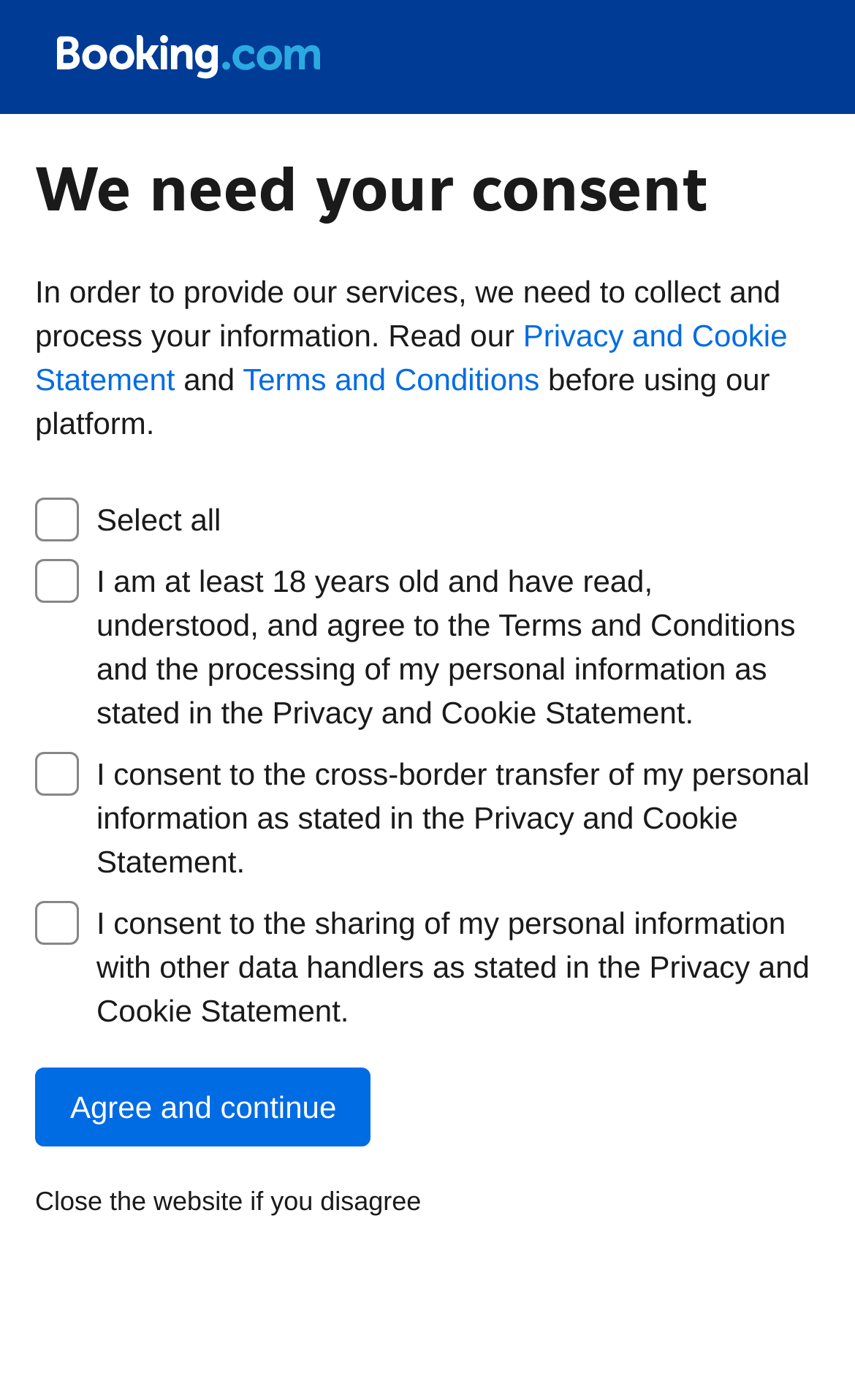Please give a short response to the question using one word or a phrase:
What is the main topic of the webpage?

User consent